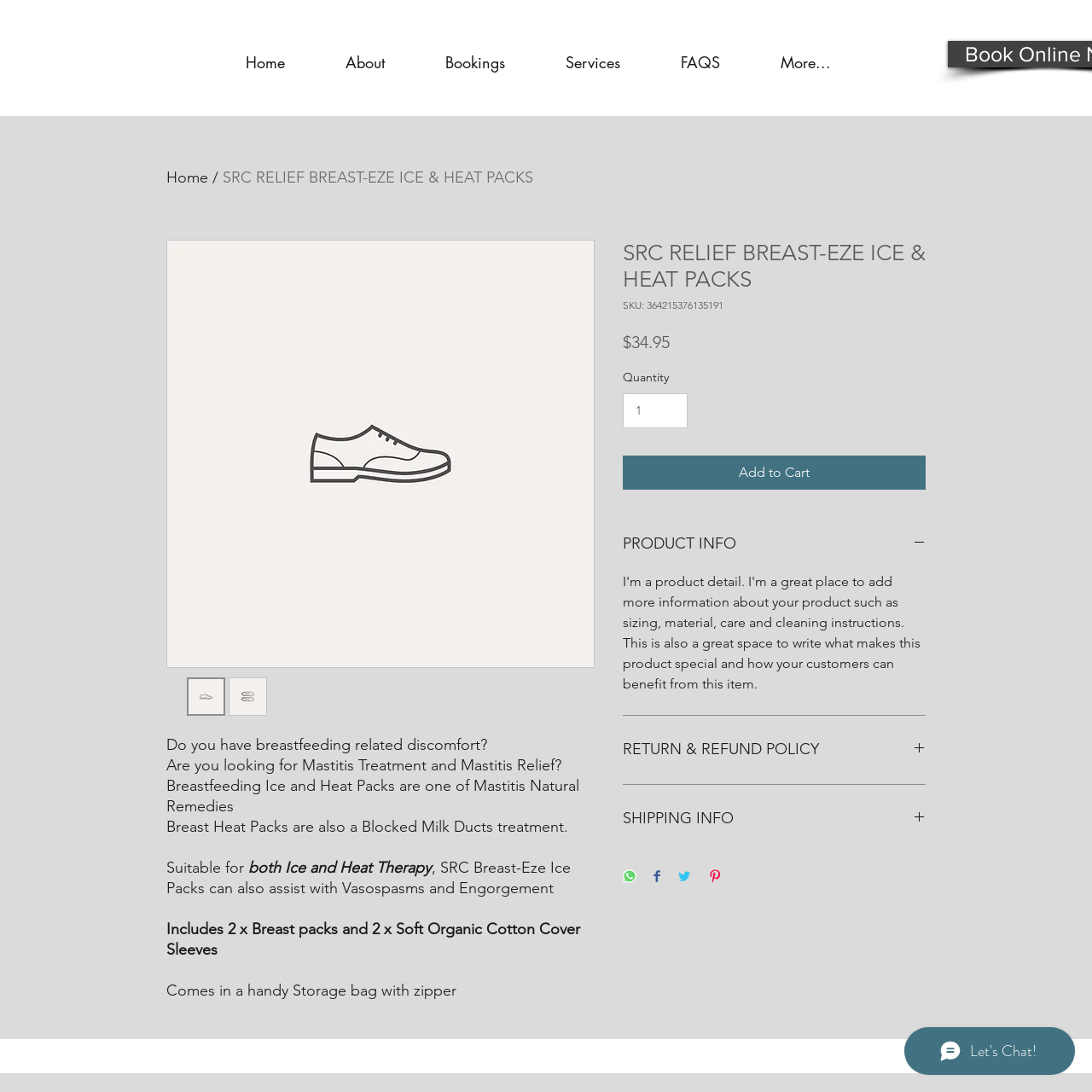Provide a one-word or one-phrase answer to the question:
What is the purpose of the product?

Mastitis treatment and relief